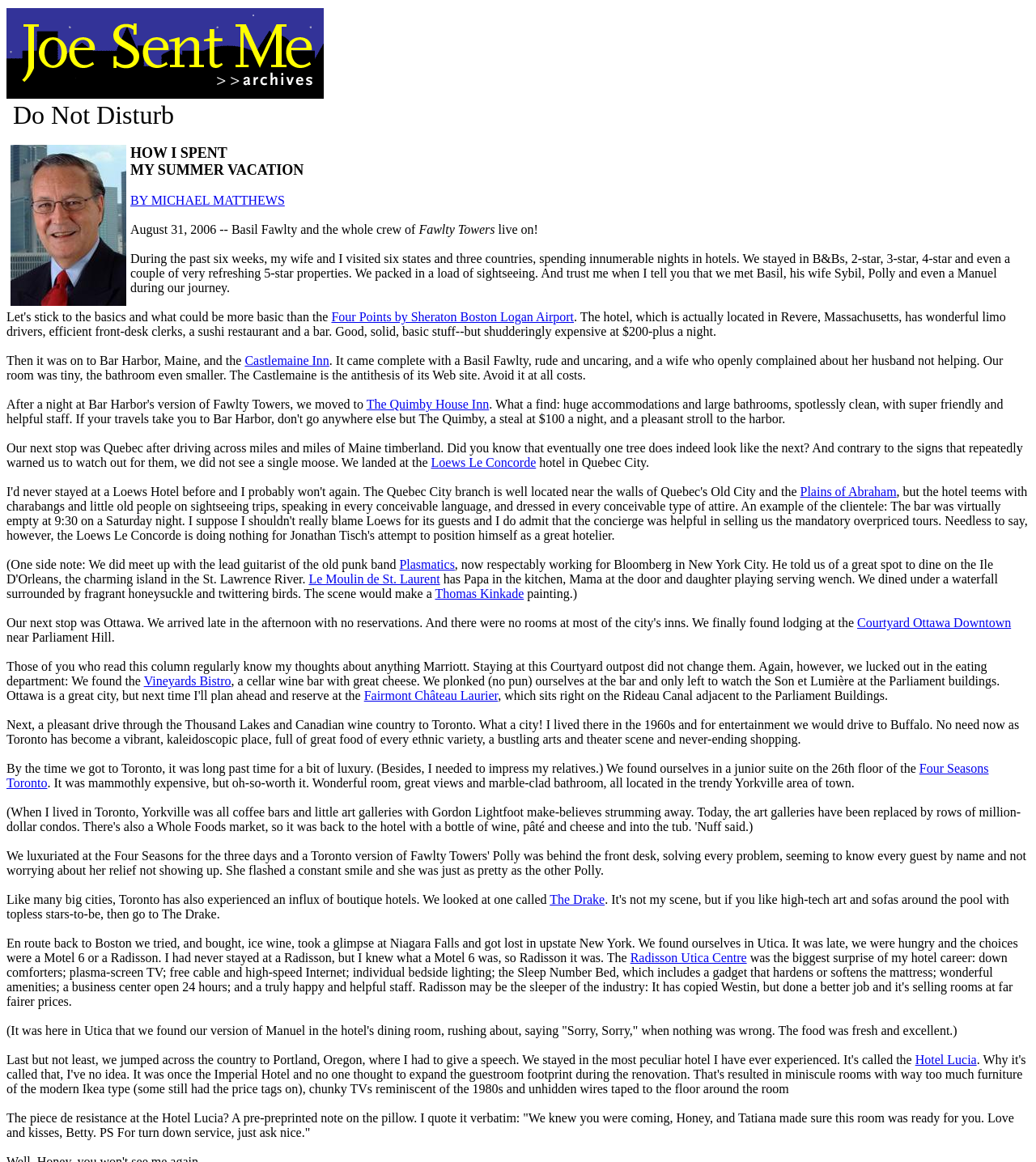What is the name of the hotel in Revere, Massachusetts?
Give a detailed response to the question by analyzing the screenshot.

The text mentions 'The hotel, which is actually located in Revere, Massachusetts...' and then provides a link to 'Four Points by Sheraton Boston Logan Airport', indicating that this is the name of the hotel in Revere, Massachusetts.